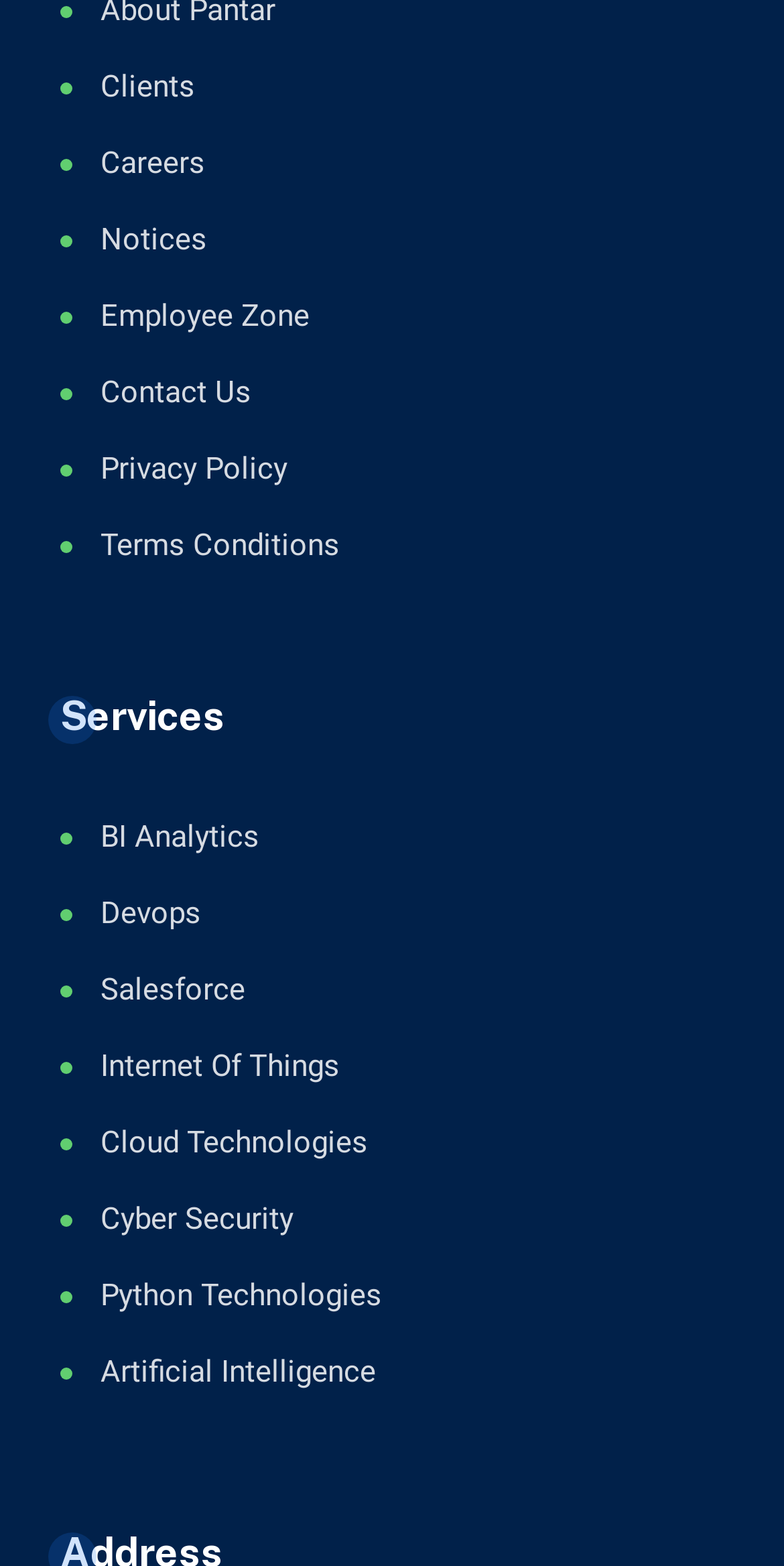Please identify the bounding box coordinates of the element's region that needs to be clicked to fulfill the following instruction: "Go to clients page". The bounding box coordinates should consist of four float numbers between 0 and 1, i.e., [left, top, right, bottom].

[0.077, 0.039, 0.949, 0.088]